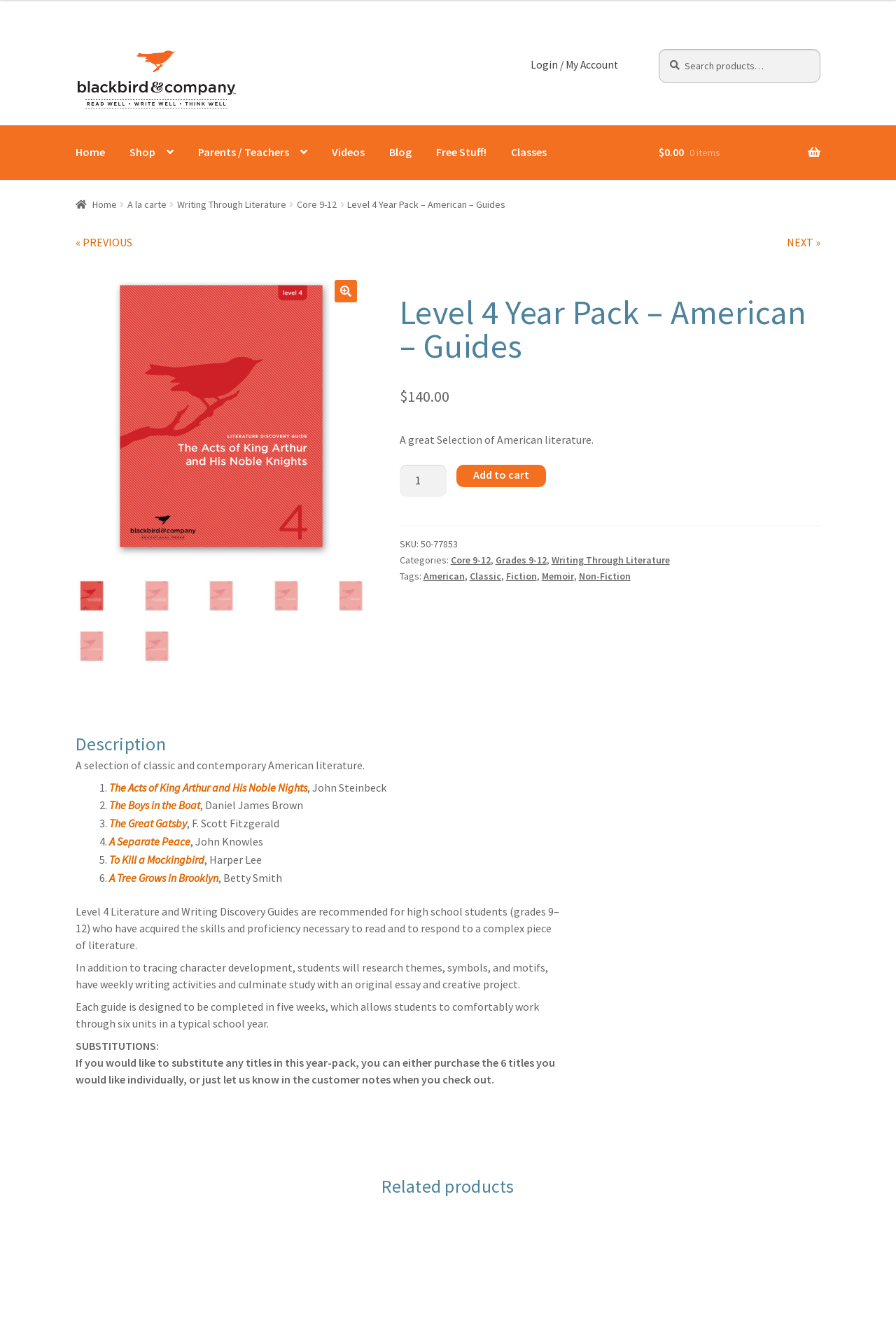Identify the bounding box coordinates of the element to click to follow this instruction: 'Login to my account'. Ensure the coordinates are four float values between 0 and 1, provided as [left, top, right, bottom].

[0.583, 0.037, 0.699, 0.061]